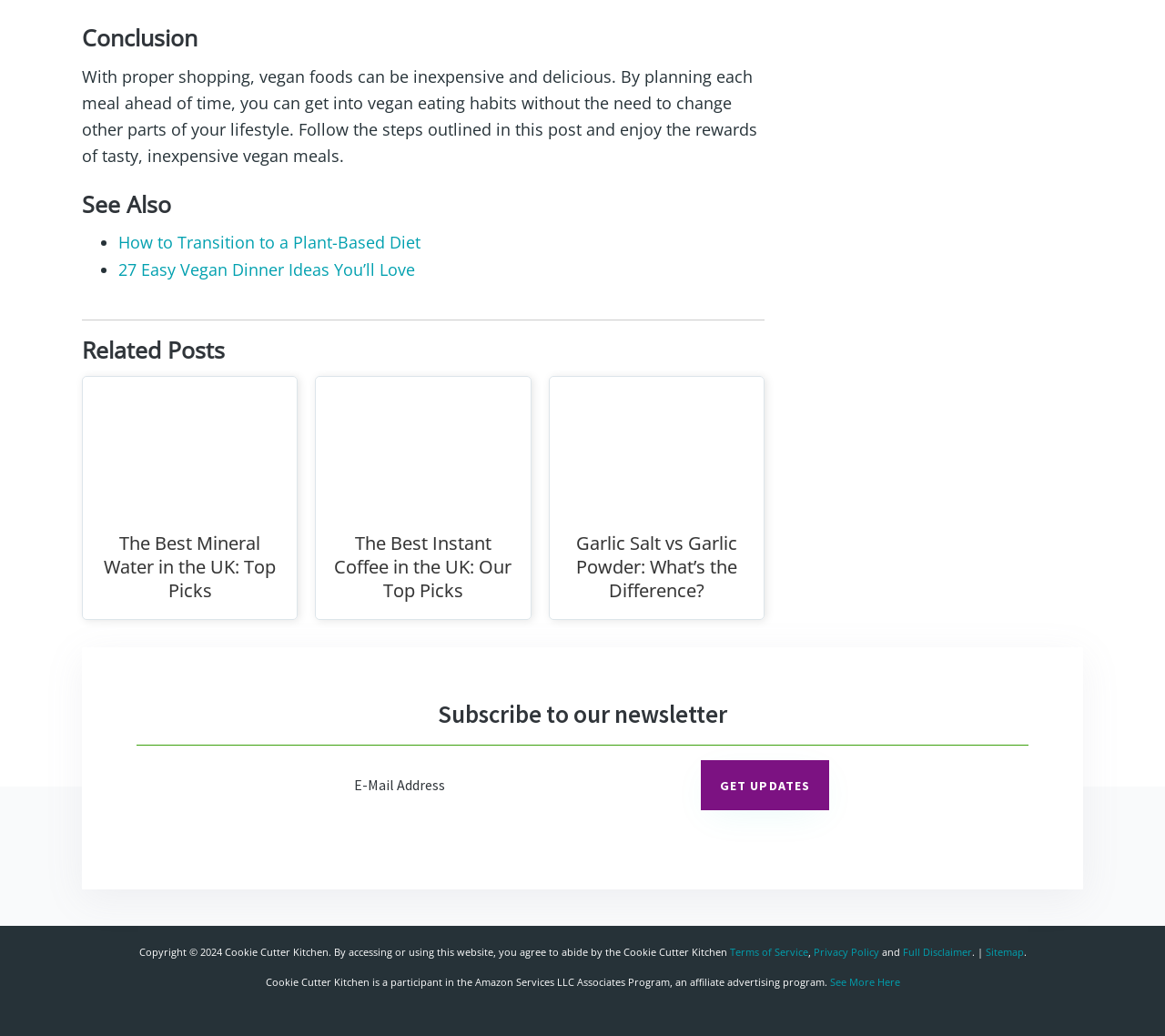What type of posts are listed under 'Related Posts'?
Based on the screenshot, answer the question with a single word or phrase.

Product reviews